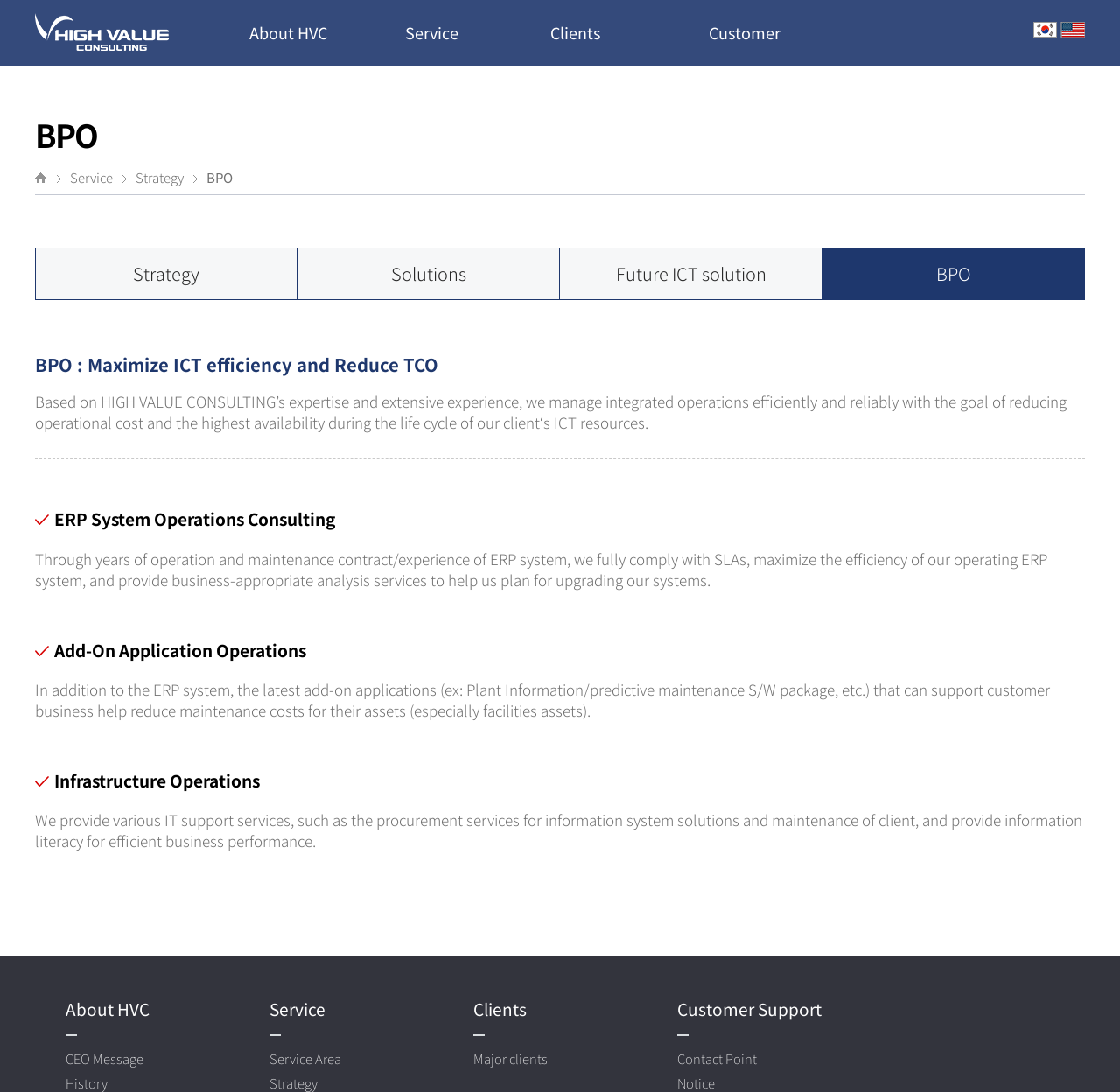What is the ERP System Operations Consulting service about?
Give a thorough and detailed response to the question.

Based on the heading element 'ERP System Operations Consulting' at [0.031, 0.465, 0.969, 0.486] and the corresponding StaticText element at [0.031, 0.502, 0.935, 0.541], the ERP System Operations Consulting service is about maximizing the efficiency of the operating ERP system and providing business-appropriate analysis services to help plan for upgrading the systems.